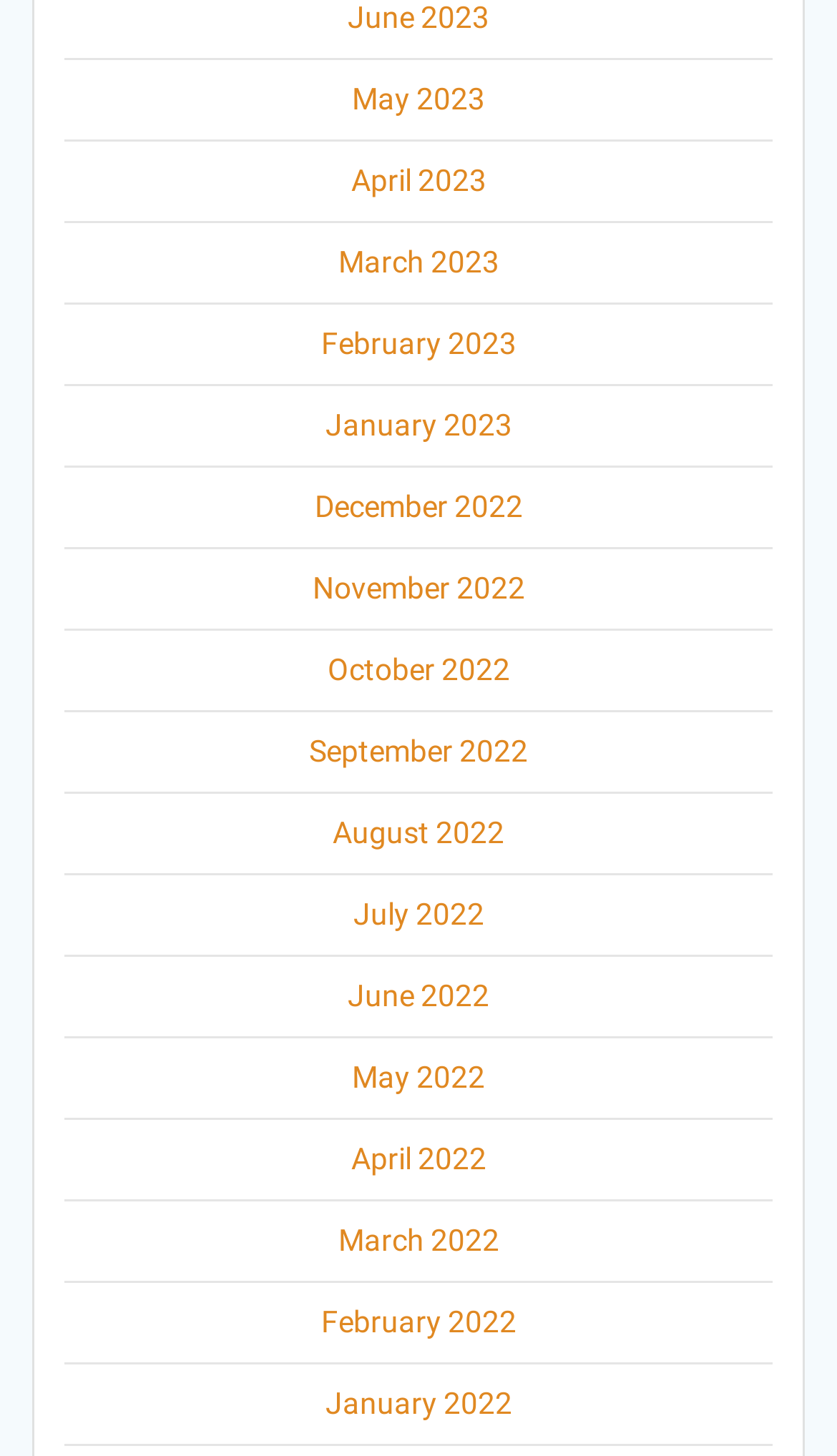Can you pinpoint the bounding box coordinates for the clickable element required for this instruction: "view June 2023"? The coordinates should be four float numbers between 0 and 1, i.e., [left, top, right, bottom].

[0.415, 0.0, 0.585, 0.024]